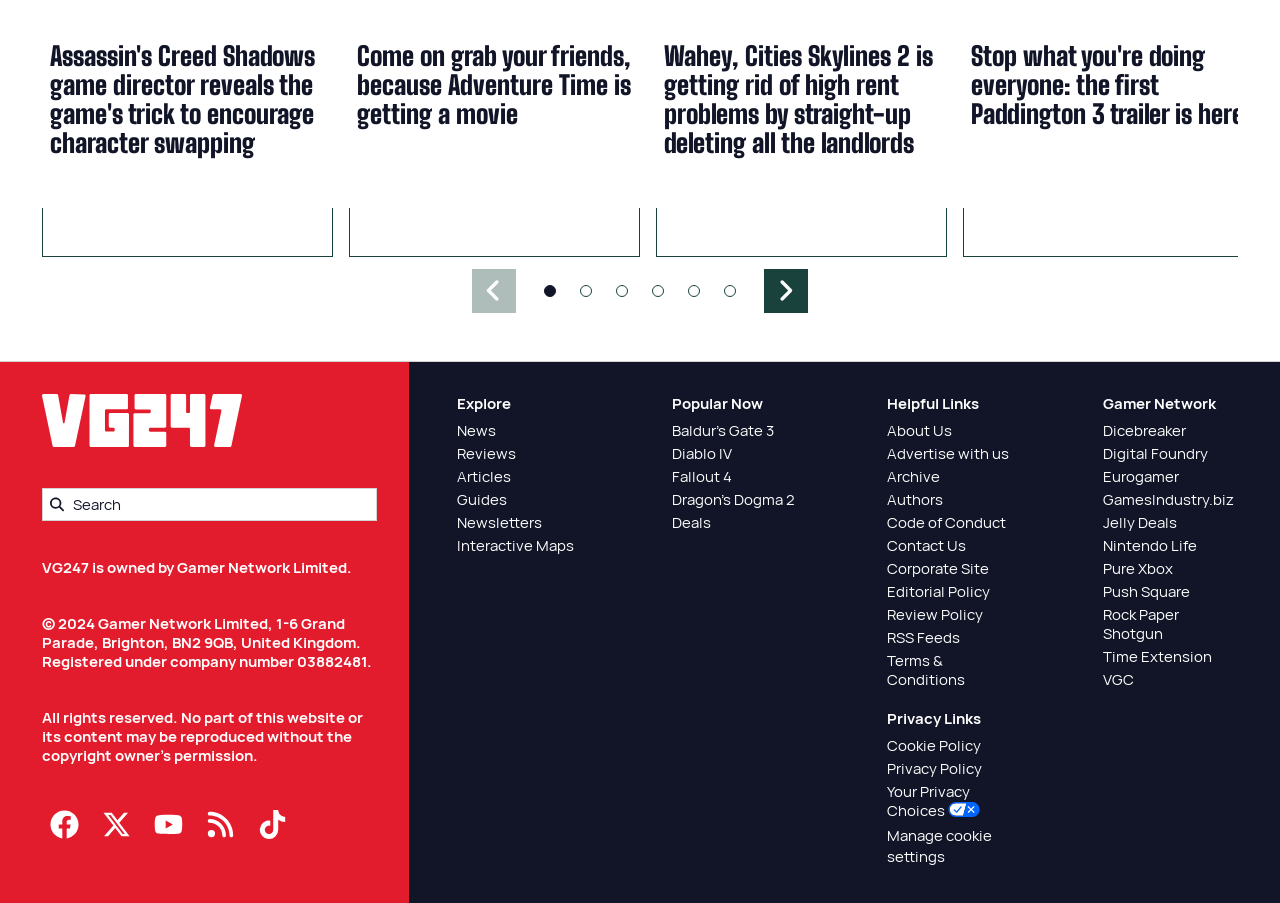Using the image as a reference, answer the following question in as much detail as possible:
What is the purpose of the 'Move backwards' and 'Move forwards' buttons?

The 'Move backwards' and 'Move forwards' buttons are located at the top of the webpage, and they are used to navigate through the list of articles. The 'Move backwards' button is disabled, indicating that we are currently at the beginning of the list, and the 'Move forwards' button can be used to move to the next set of articles.